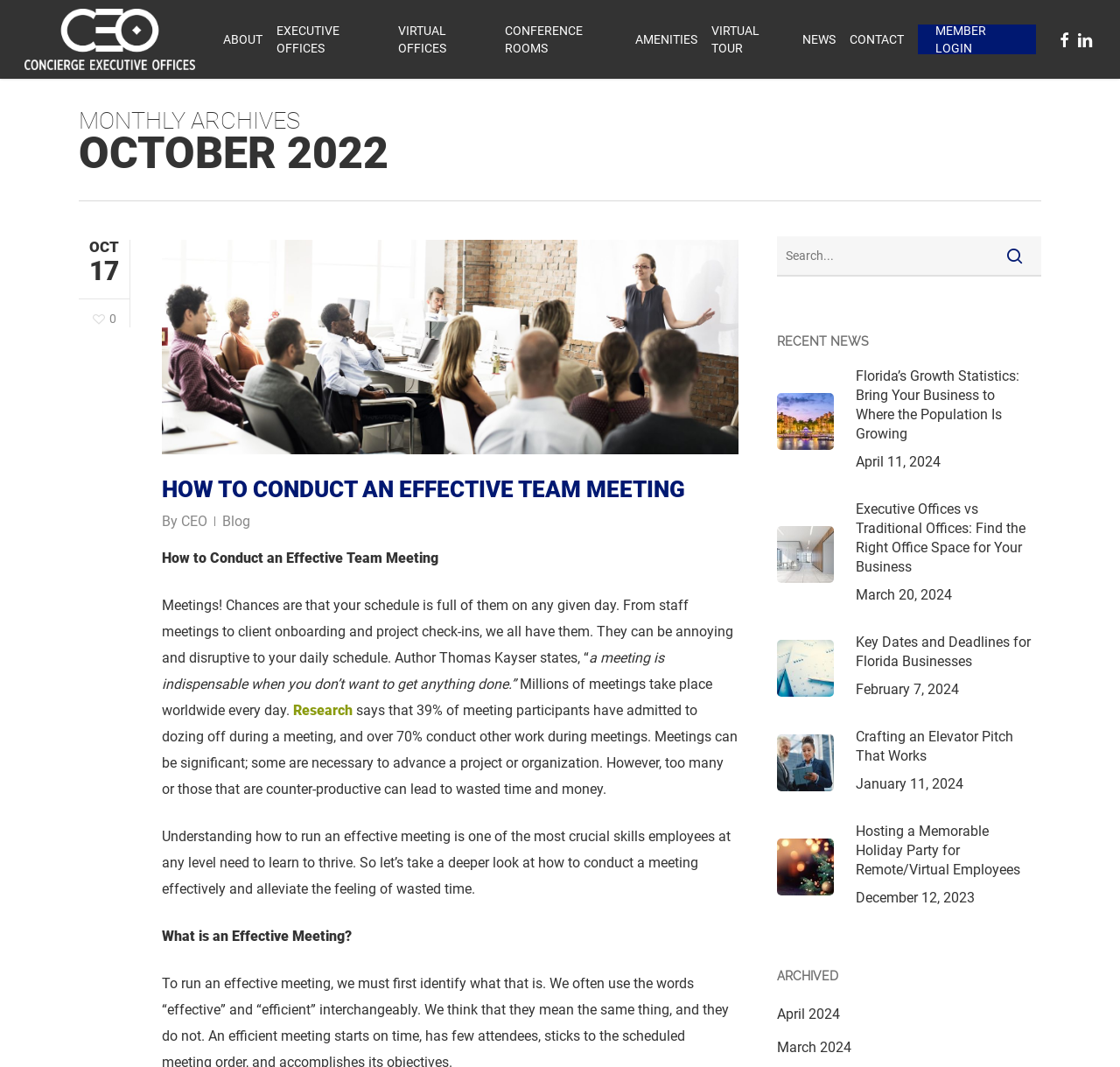Locate the bounding box coordinates of the element that should be clicked to fulfill the instruction: "Click on ABOUT".

[0.2, 0.029, 0.235, 0.045]